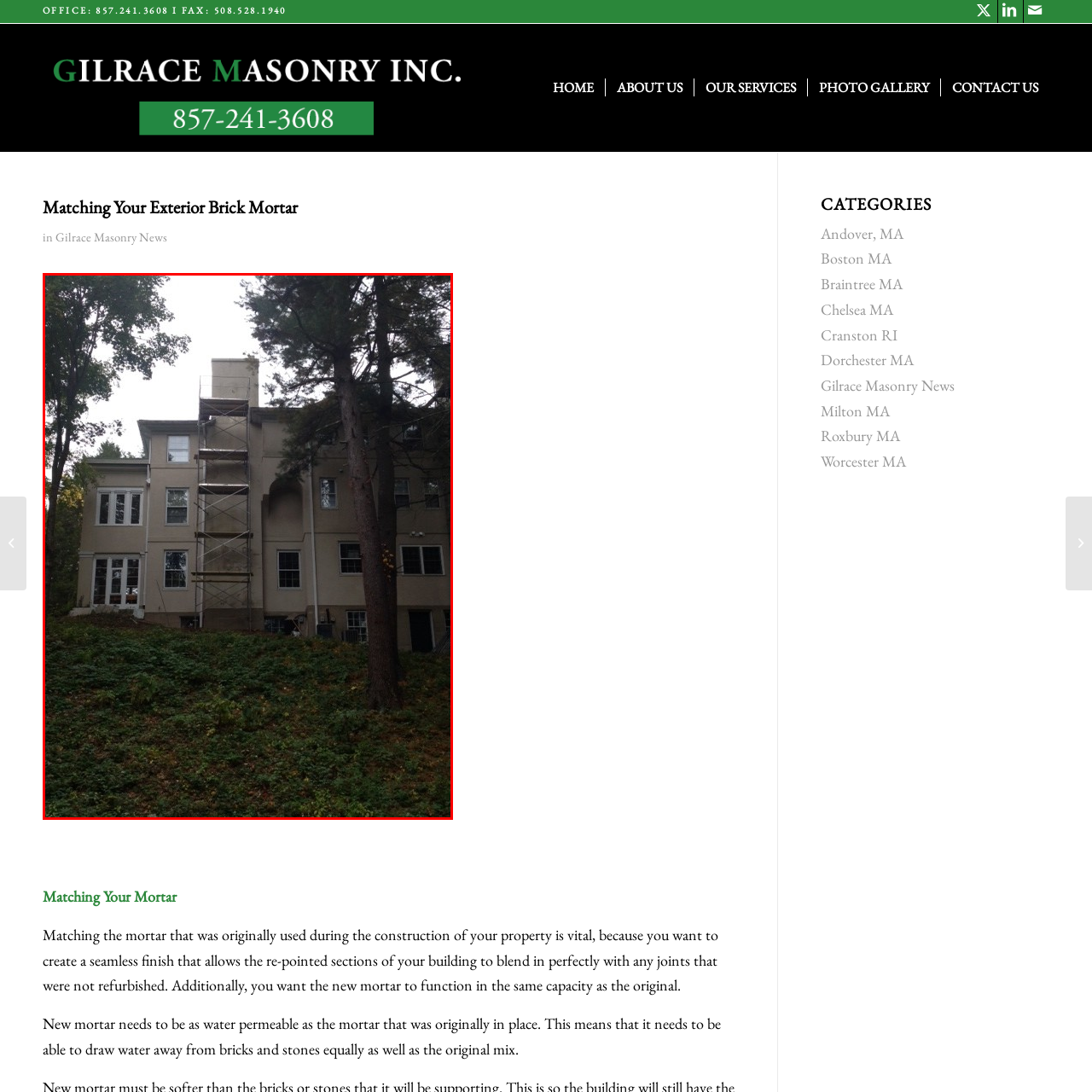Why is the foreground covered in lush greenery?
Take a look at the image highlighted by the red bounding box and provide a detailed answer to the question.

The foreground is covered in lush greenery, suggesting that the building is positioned on a hillside, which is a common feature of residential areas with sloping terrain.